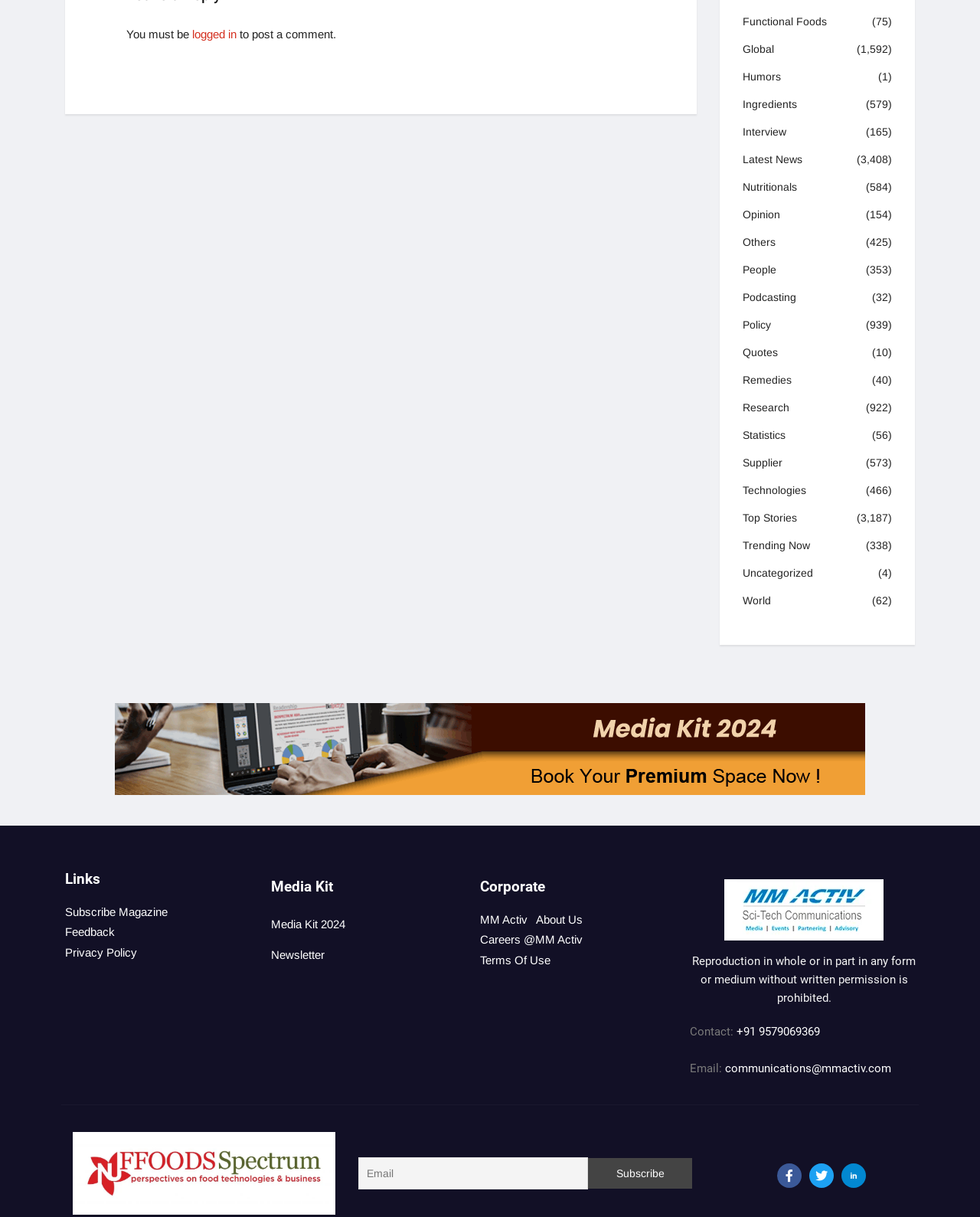Pinpoint the bounding box coordinates of the element you need to click to execute the following instruction: "Click on the 'Top Stories' link". The bounding box should be represented by four float numbers between 0 and 1, in the format [left, top, right, bottom].

[0.758, 0.418, 0.813, 0.433]